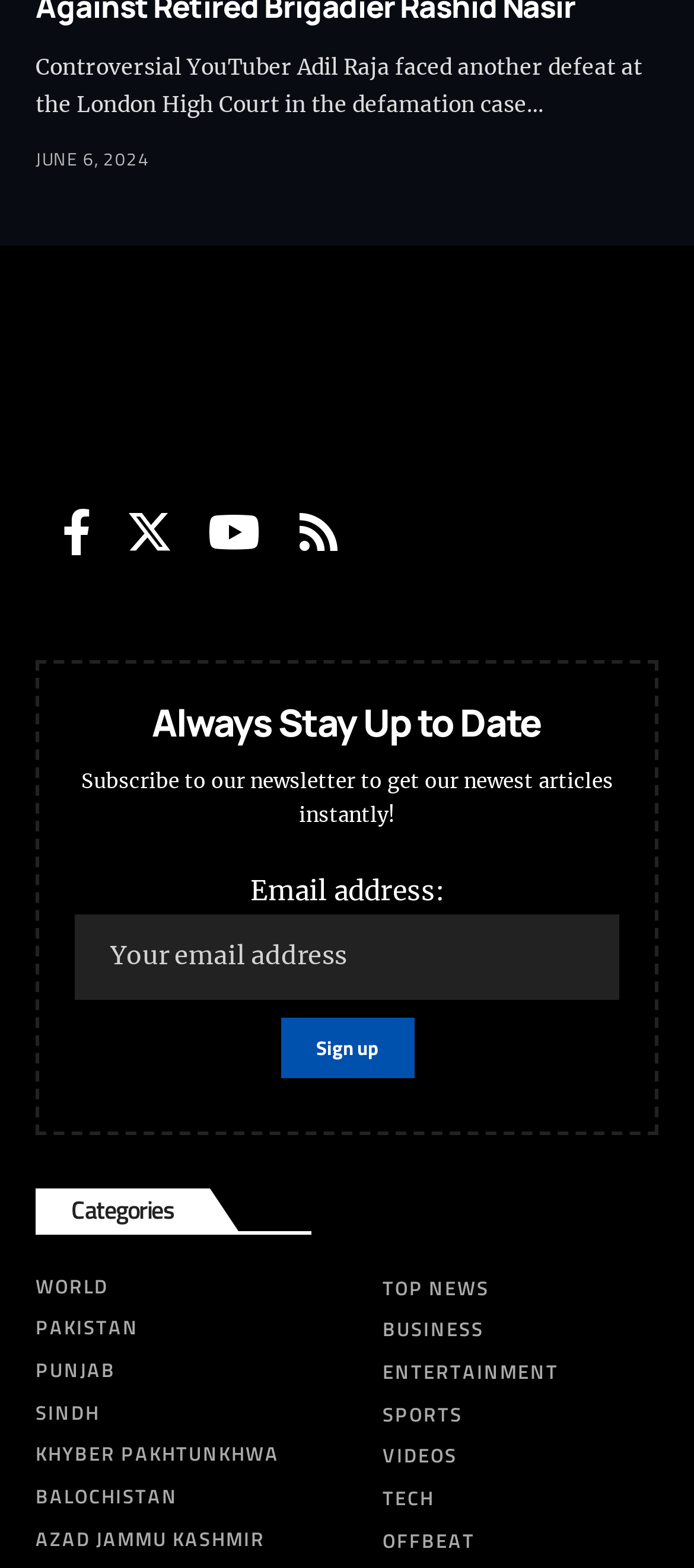Pinpoint the bounding box coordinates of the clickable element needed to complete the instruction: "Visit PhotoNews Pakistan". The coordinates should be provided as four float numbers between 0 and 1: [left, top, right, bottom].

[0.051, 0.24, 0.351, 0.262]